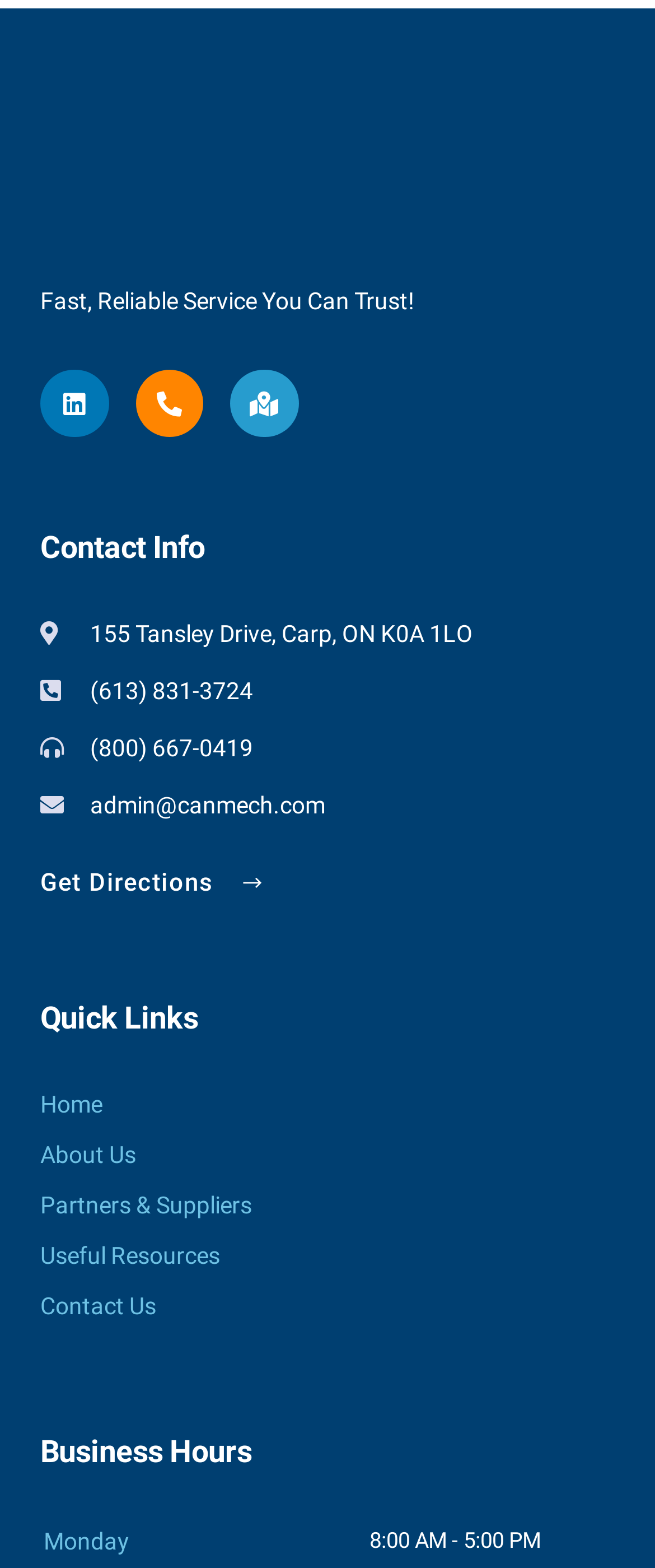Provide a brief response using a word or short phrase to this question:
What are the business hours on Monday?

8:00 AM - 5:00 PM